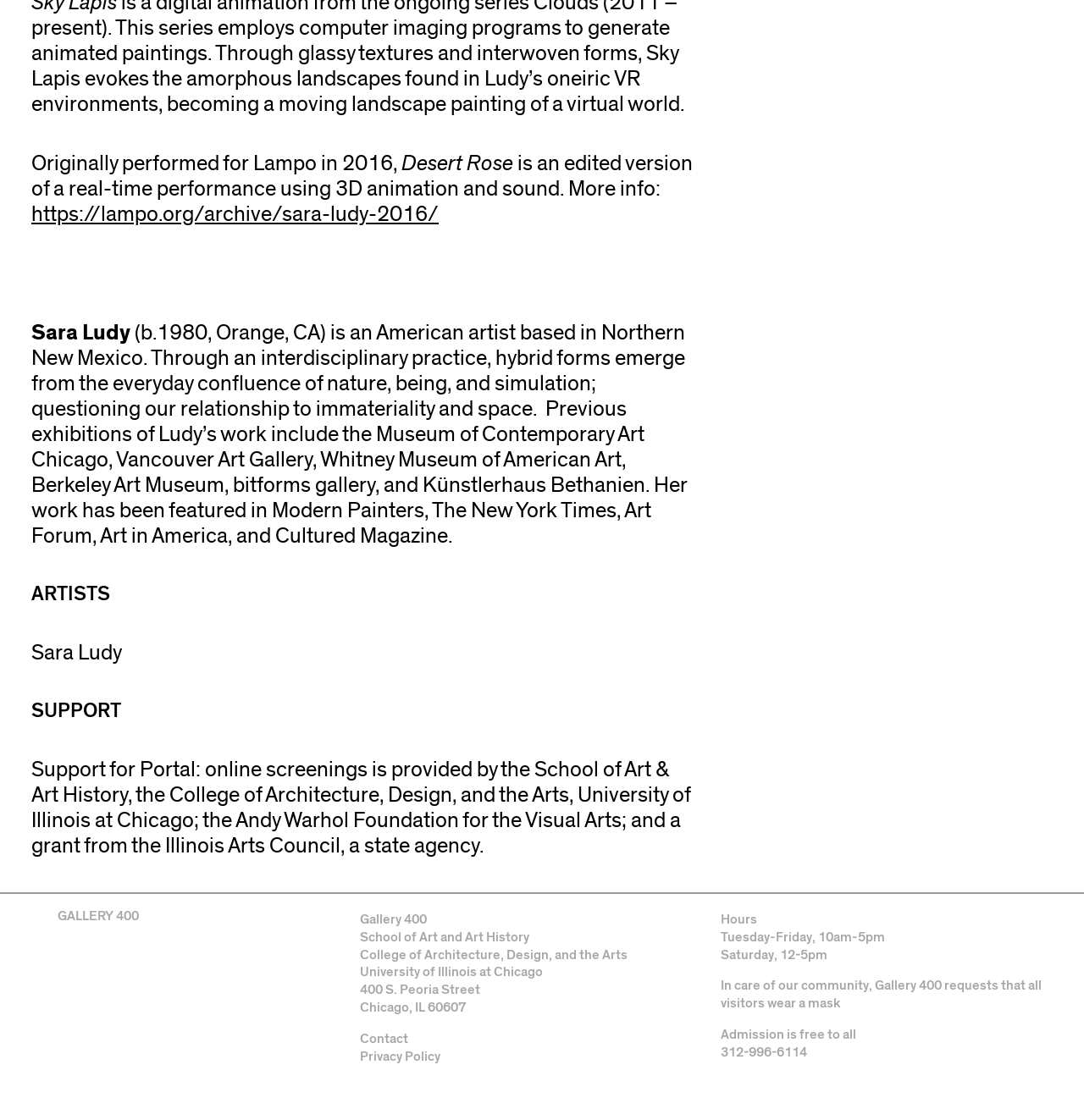Extract the bounding box coordinates for the UI element described by the text: "Contact". The coordinates should be in the form of [left, top, right, bottom] with values between 0 and 1.

[0.332, 0.921, 0.377, 0.933]